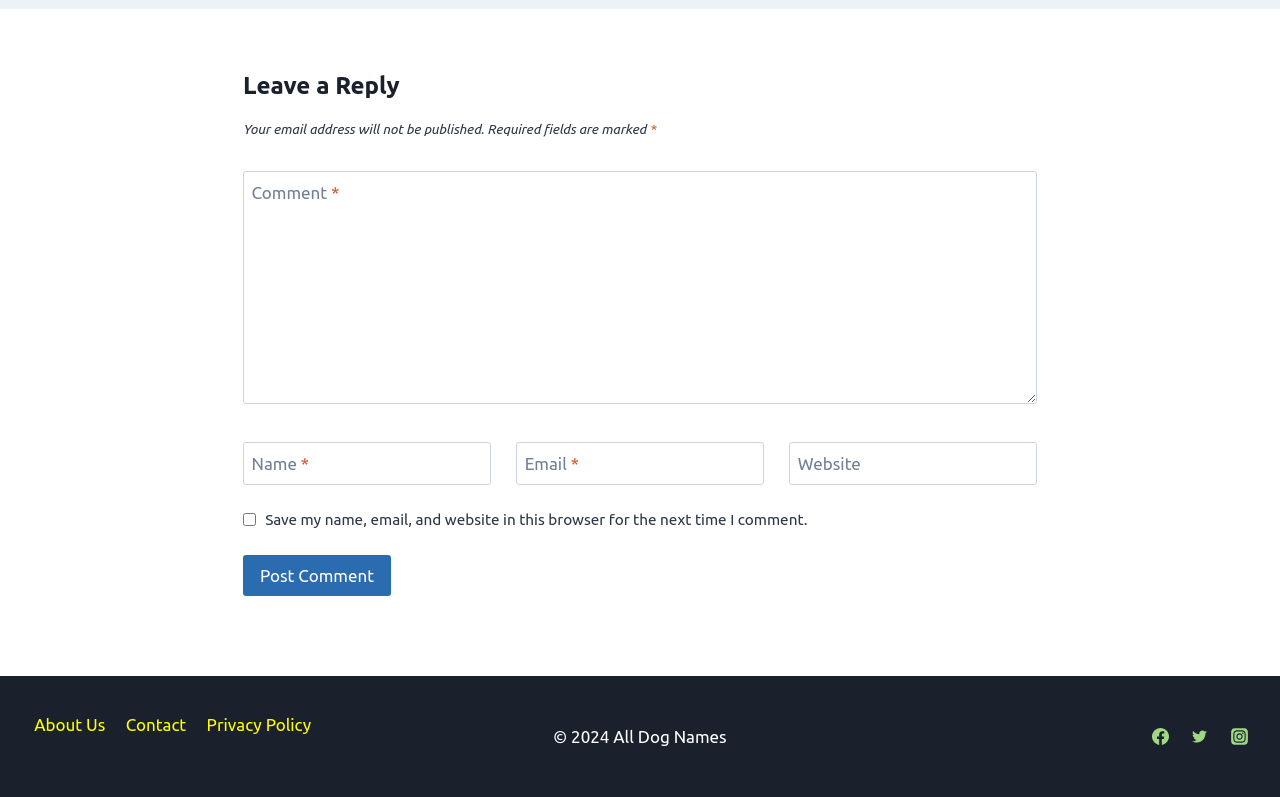Locate the bounding box coordinates of the area to click to fulfill this instruction: "View the WordPress.org website". The bounding box should be presented as four float numbers between 0 and 1, in the order [left, top, right, bottom].

None